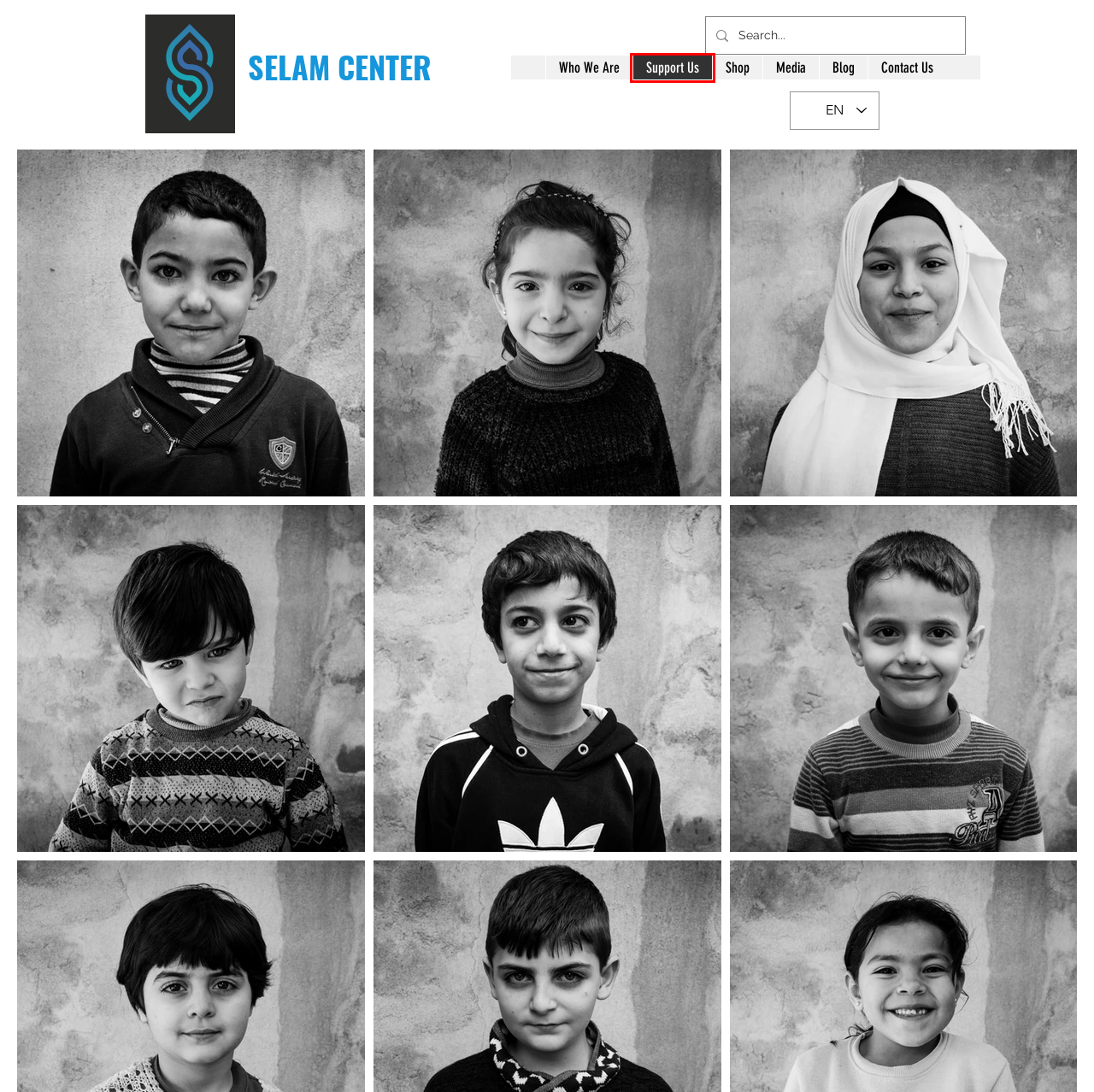Take a look at the provided webpage screenshot featuring a red bounding box around an element. Select the most appropriate webpage description for the page that loads after clicking on the element inside the red bounding box. Here are the candidates:
A. Blog | Selam Center
B. Freelance Photographer | Eric Elmore Photography
C. Contact Us | Selam Center
D. Media | Selam Center
E. Support Us | Selam Center
F. Shop | Selam Center
G. Donate | Selam Center
H. Orphanage | Selam Center | Turkey

E